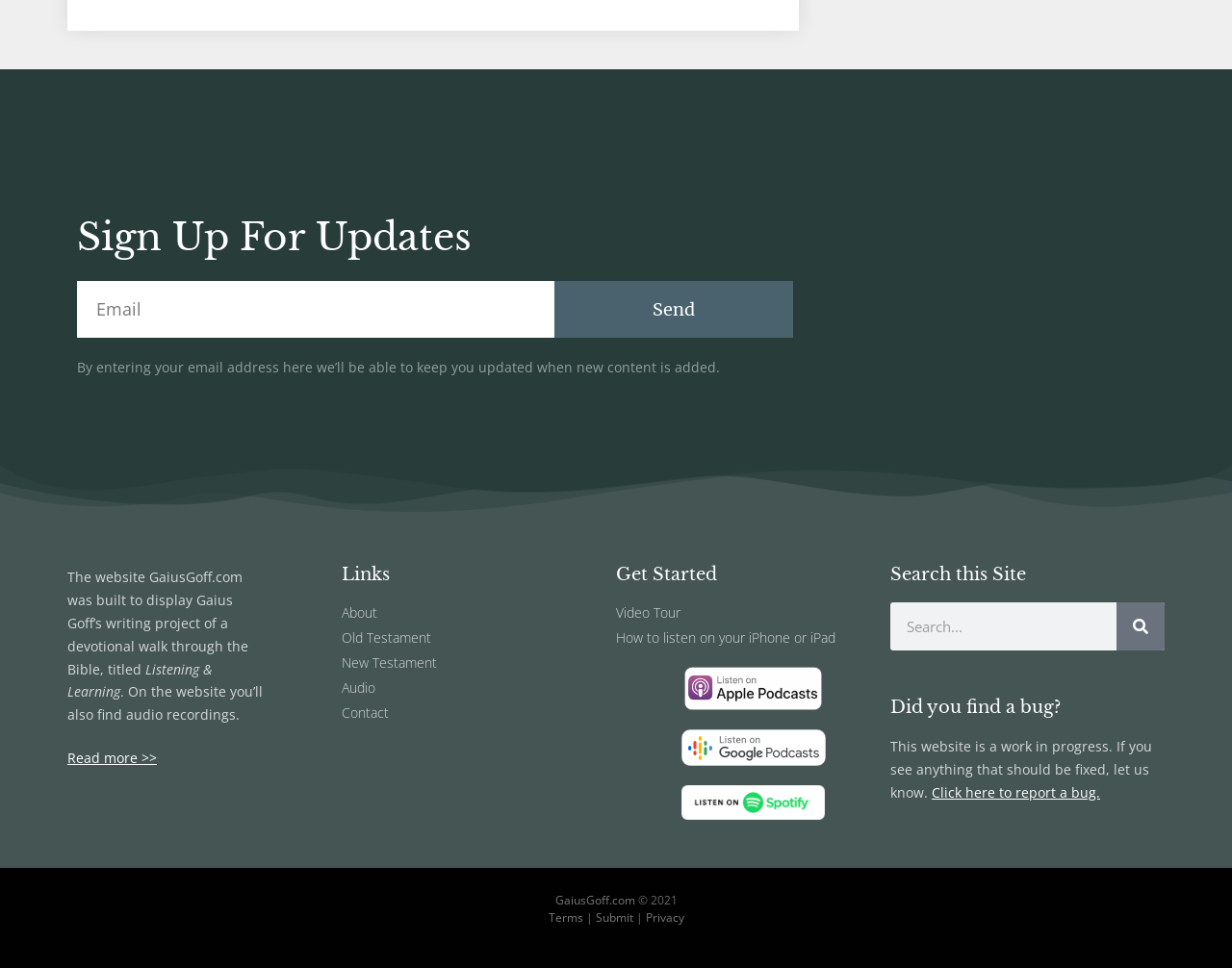Please provide the bounding box coordinate of the region that matches the element description: Video Tour. Coordinates should be in the format (top-left x, top-left y, bottom-right x, bottom-right y) and all values should be between 0 and 1.

[0.5, 0.623, 0.723, 0.644]